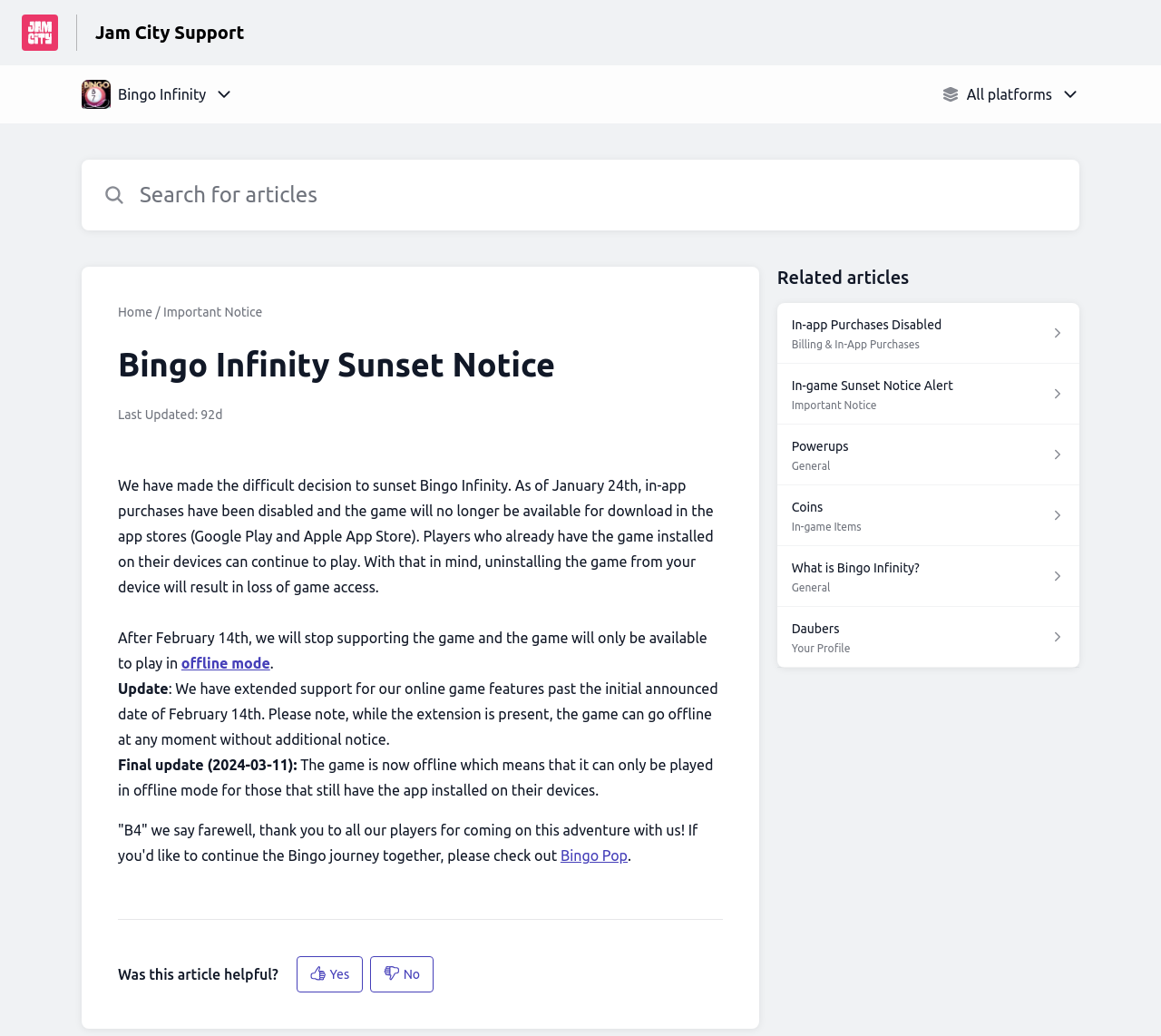Please locate the bounding box coordinates of the element's region that needs to be clicked to follow the instruction: "Click on Home". The bounding box coordinates should be provided as four float numbers between 0 and 1, i.e., [left, top, right, bottom].

[0.102, 0.294, 0.131, 0.308]